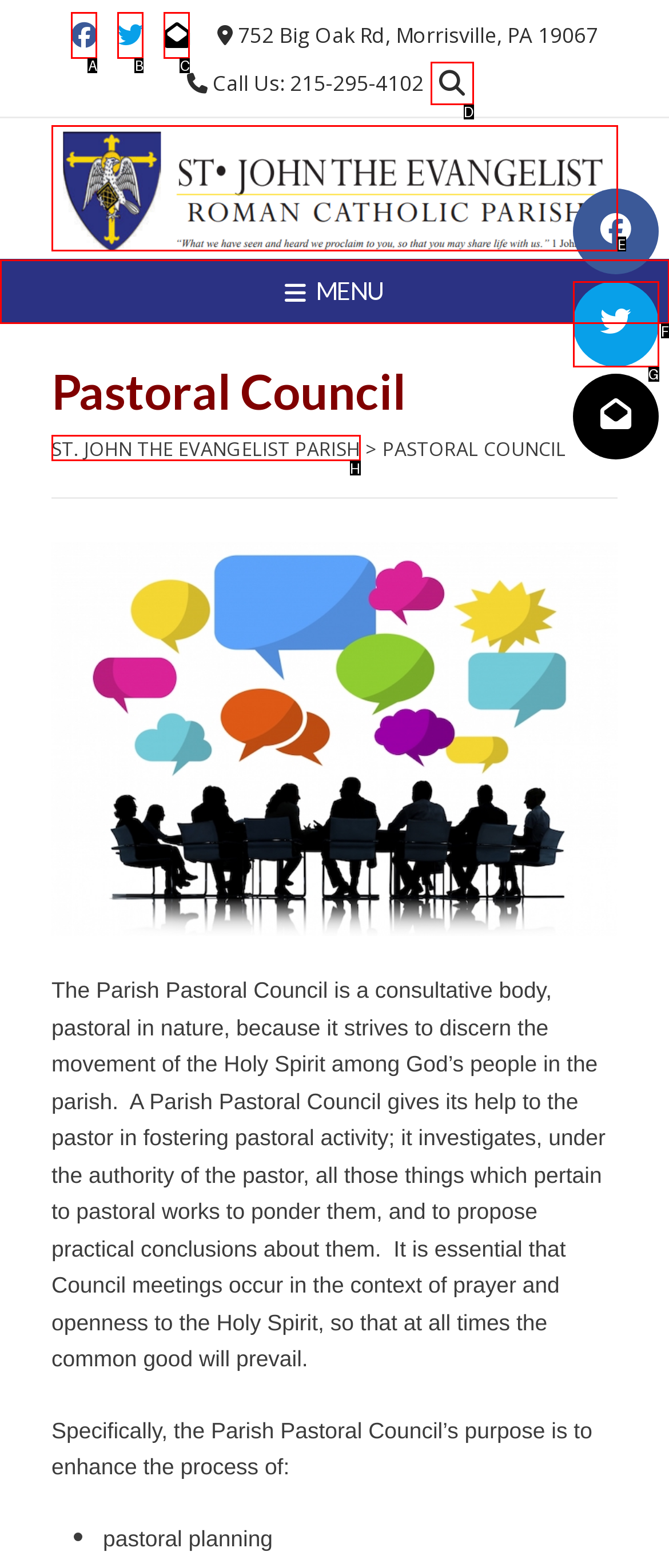Tell me which one HTML element best matches the description: title="St. John the Evangelist Parish"
Answer with the option's letter from the given choices directly.

E